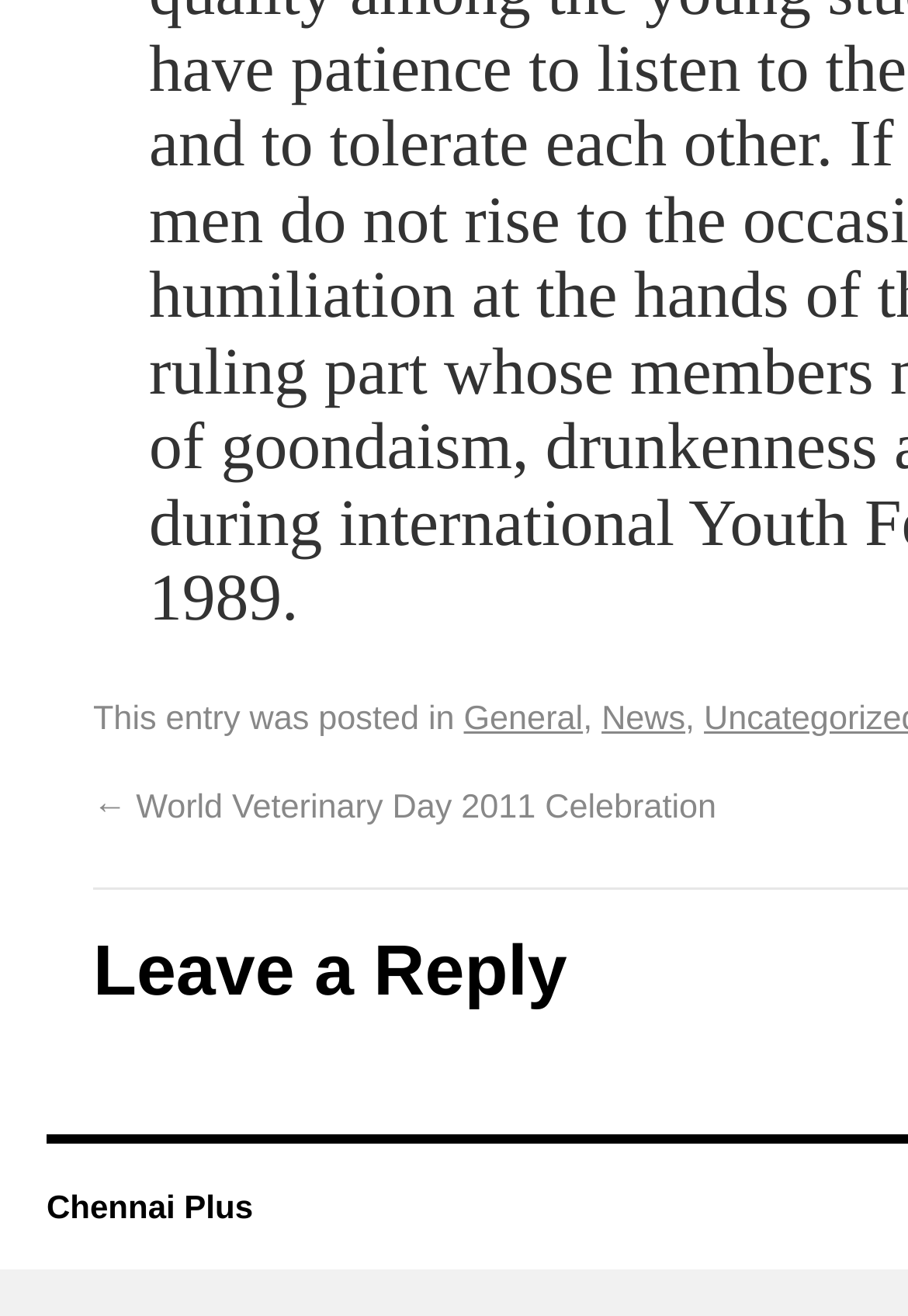Find the bounding box of the UI element described as follows: "Chennai Plus".

[0.051, 0.903, 0.279, 0.931]